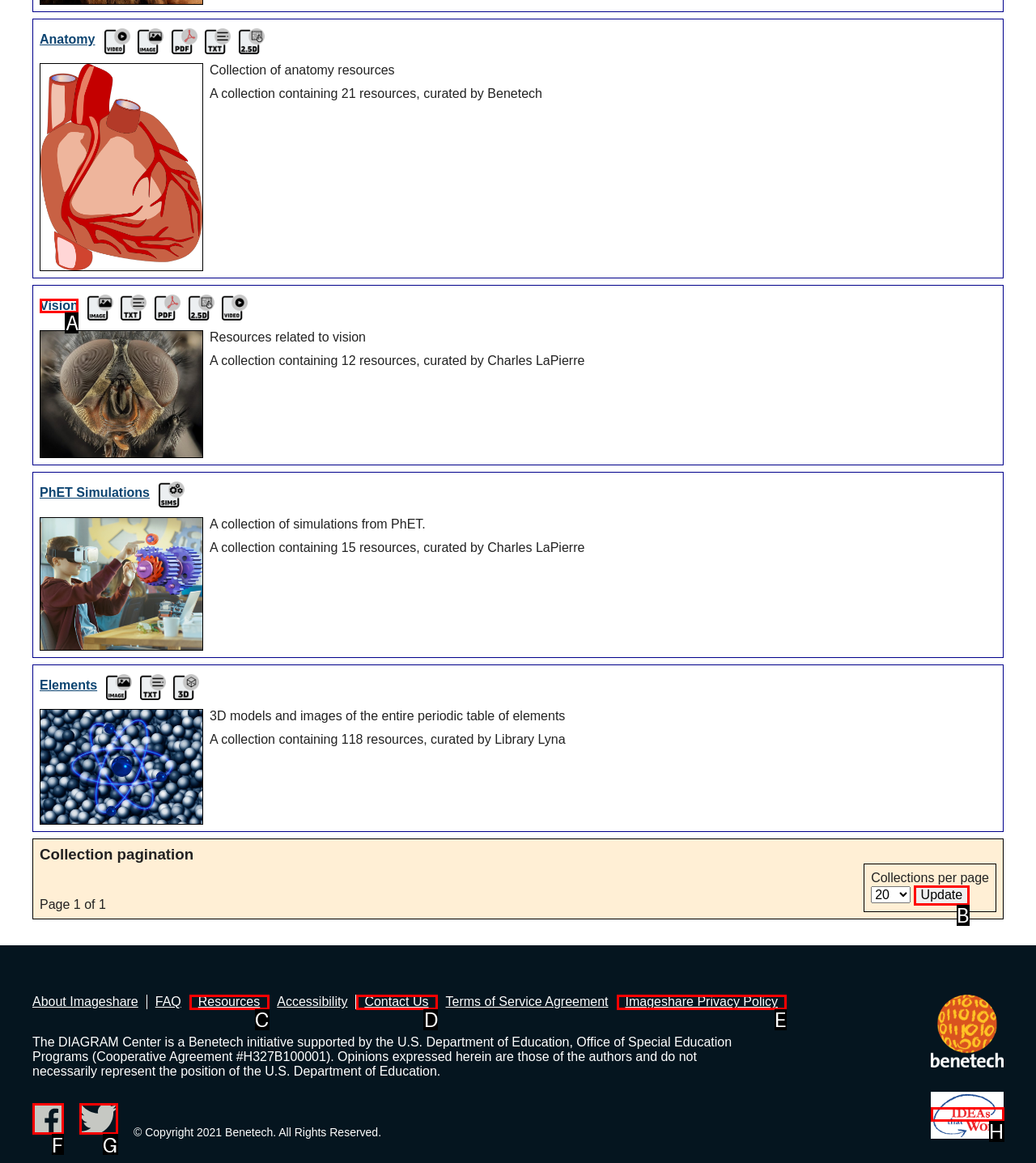Choose the option that aligns with the description: Imageshare Privacy Policy
Respond with the letter of the chosen option directly.

E